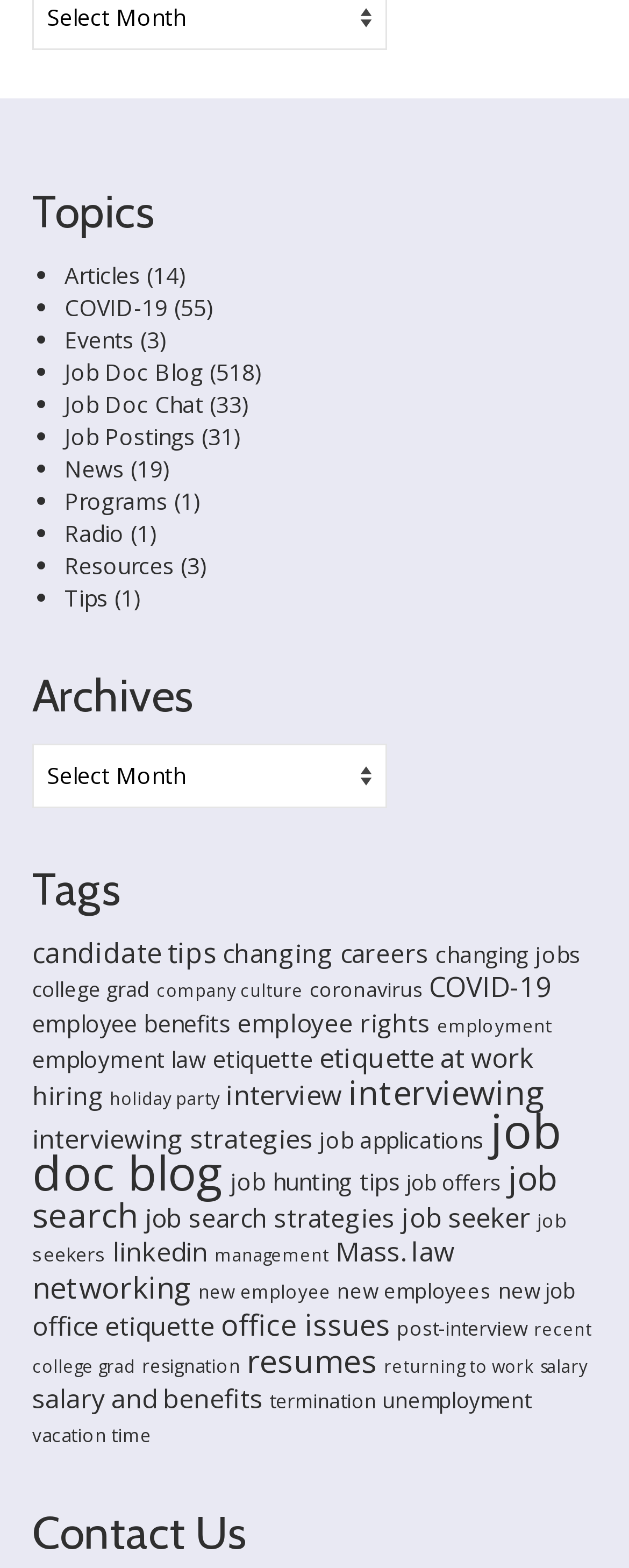Highlight the bounding box coordinates of the element that should be clicked to carry out the following instruction: "Contact us". The coordinates must be given as four float numbers ranging from 0 to 1, i.e., [left, top, right, bottom].

None